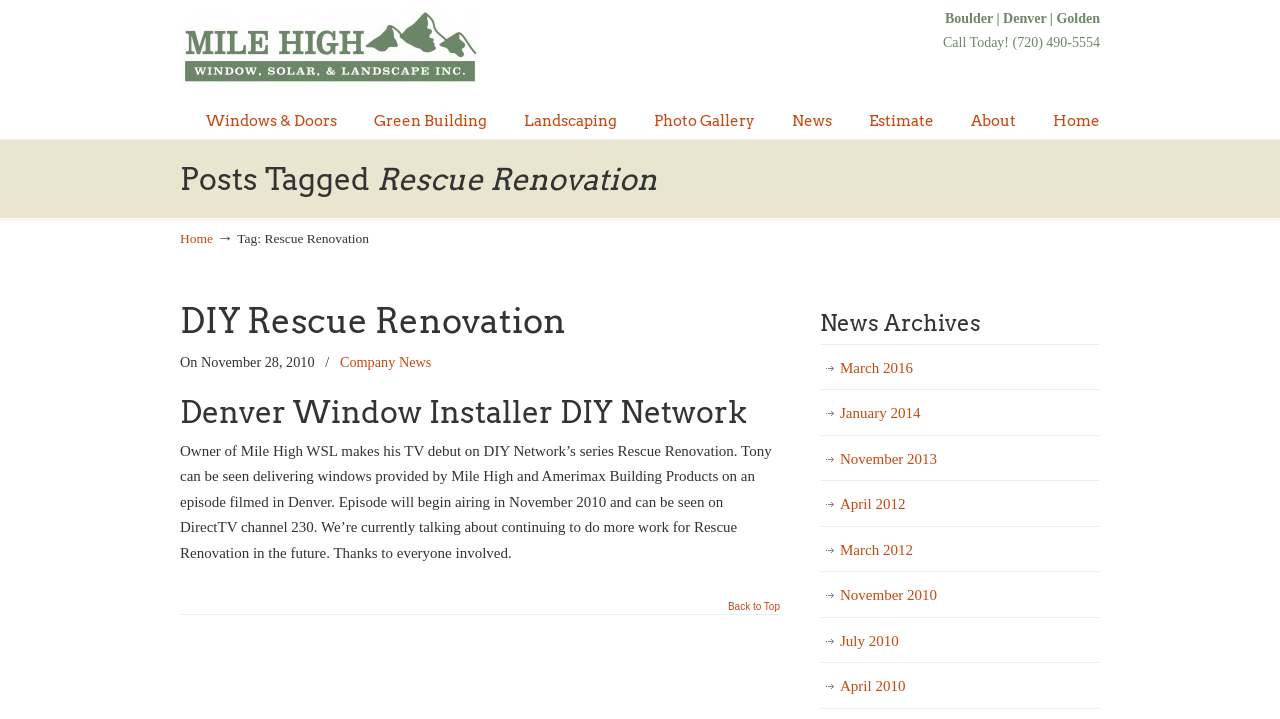What is the name of the TV series mentioned on the webpage?
Using the image as a reference, give a one-word or short phrase answer.

Rescue Renovation